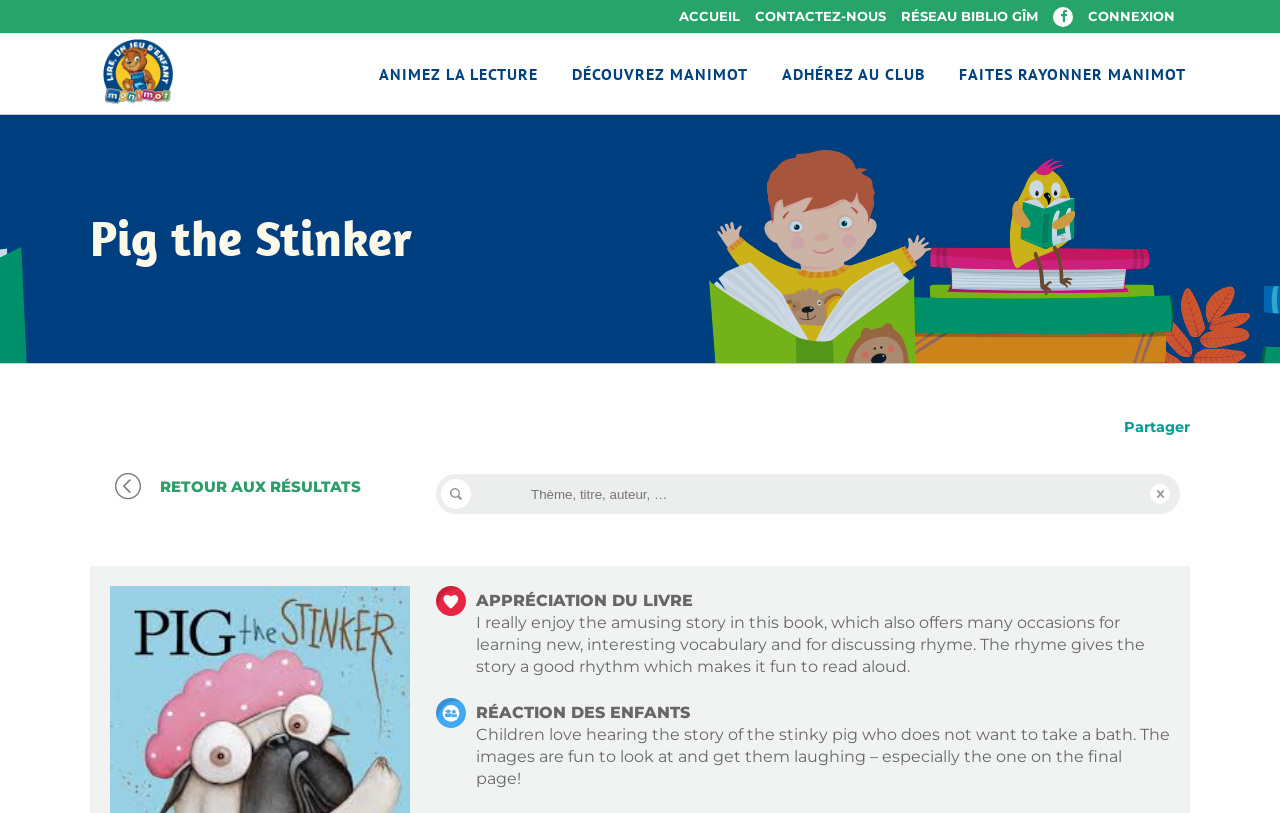What is the theme of the story?
Please use the image to provide a one-word or short phrase answer.

A pig who doesn't want to take a bath